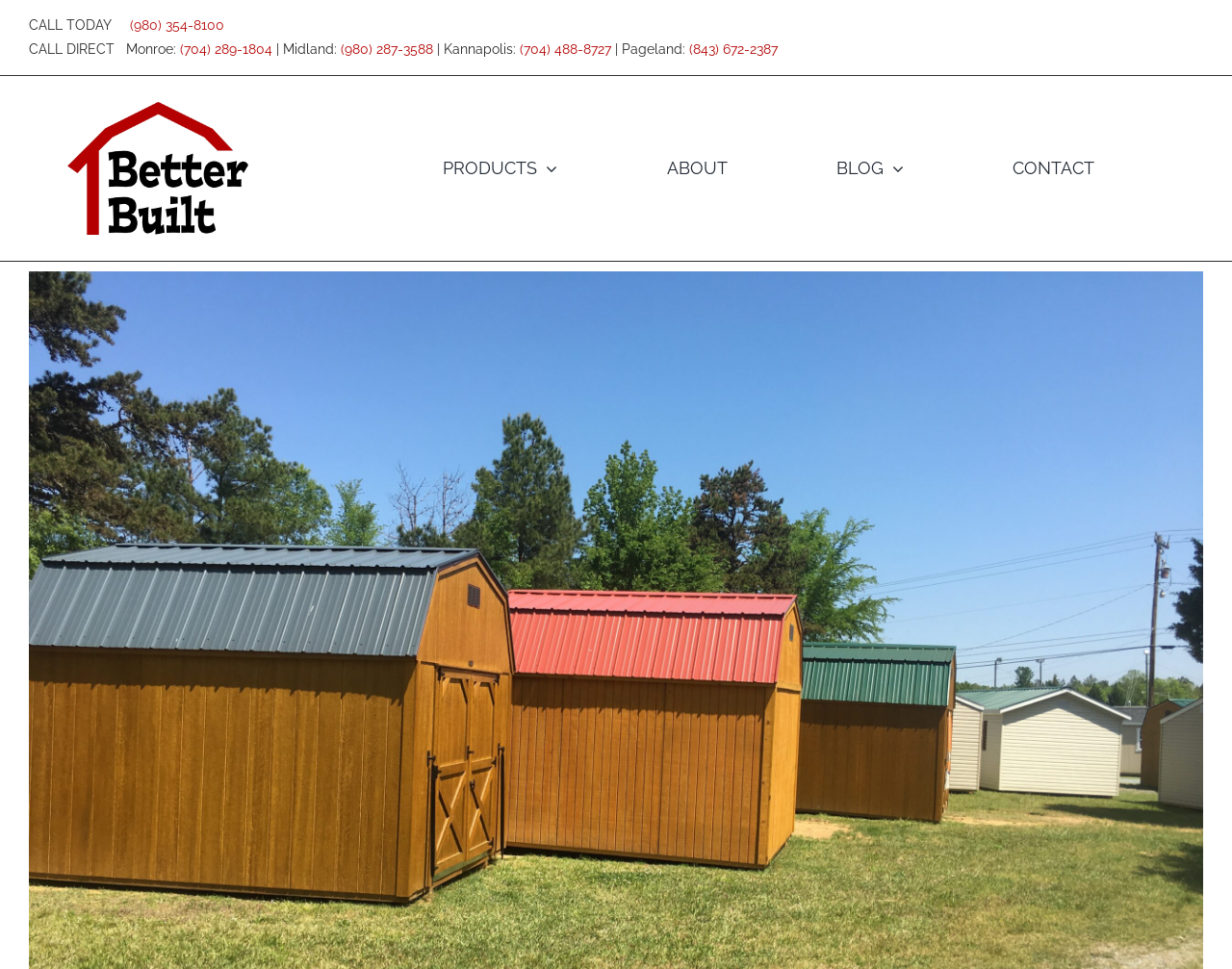Is there a 'View Larger Image' button?
Based on the image, answer the question with as much detail as possible.

I searched for a button that says 'View Larger Image' and found it on the webpage.